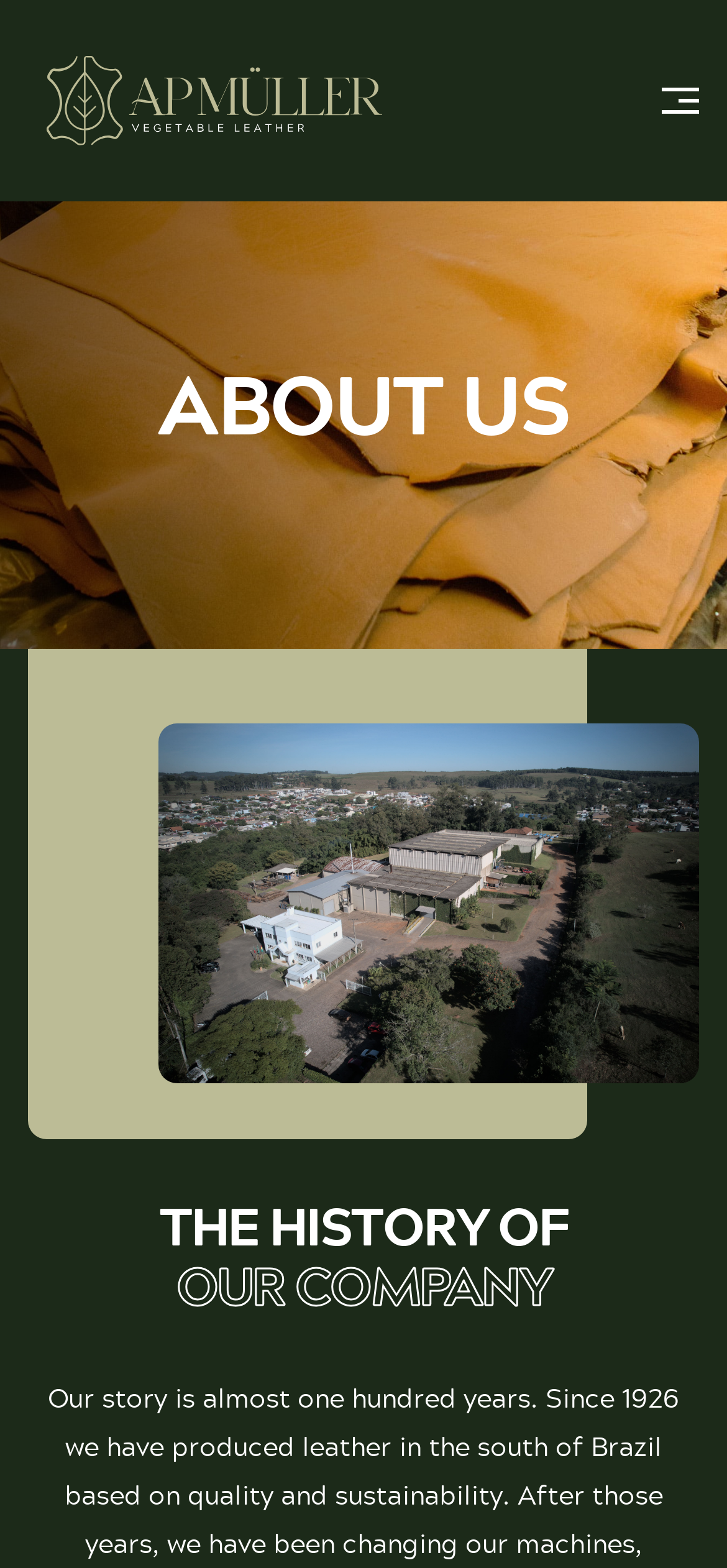Locate the UI element that matches the description alt="A.P. Müller" in the webpage screenshot. Return the bounding box coordinates in the format (top-left x, top-left y, bottom-right x, bottom-right y), with values ranging from 0 to 1.

[0.038, 0.046, 0.551, 0.076]